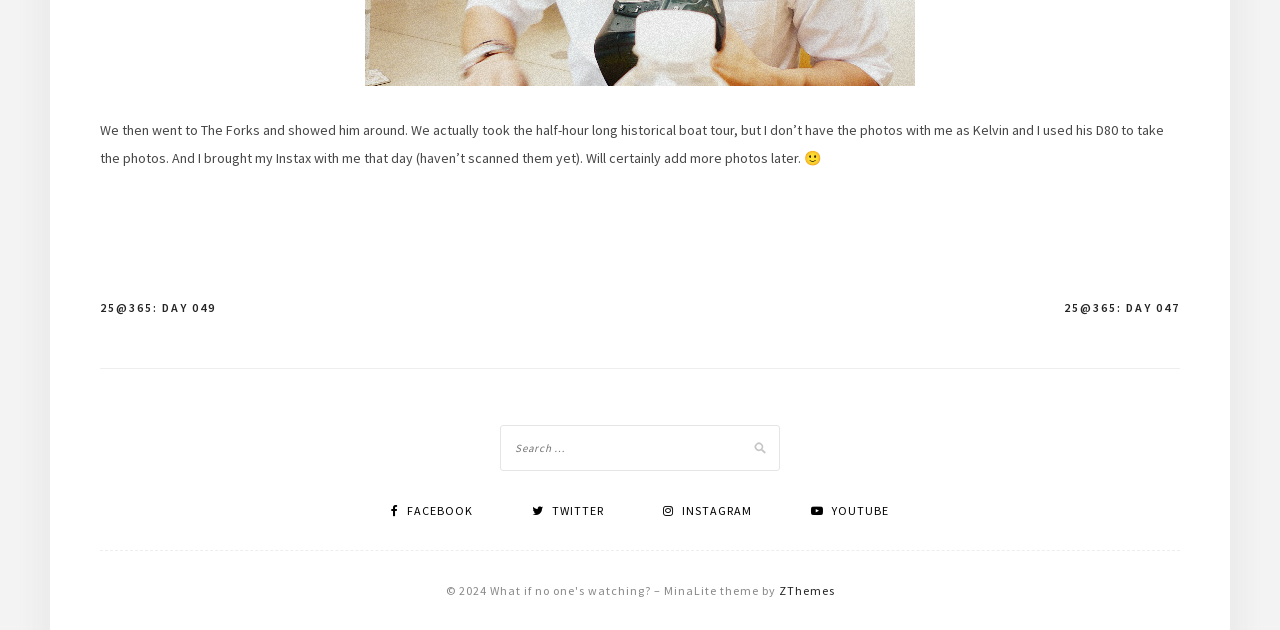What is the author's camera model? Please answer the question using a single word or phrase based on the image.

D80